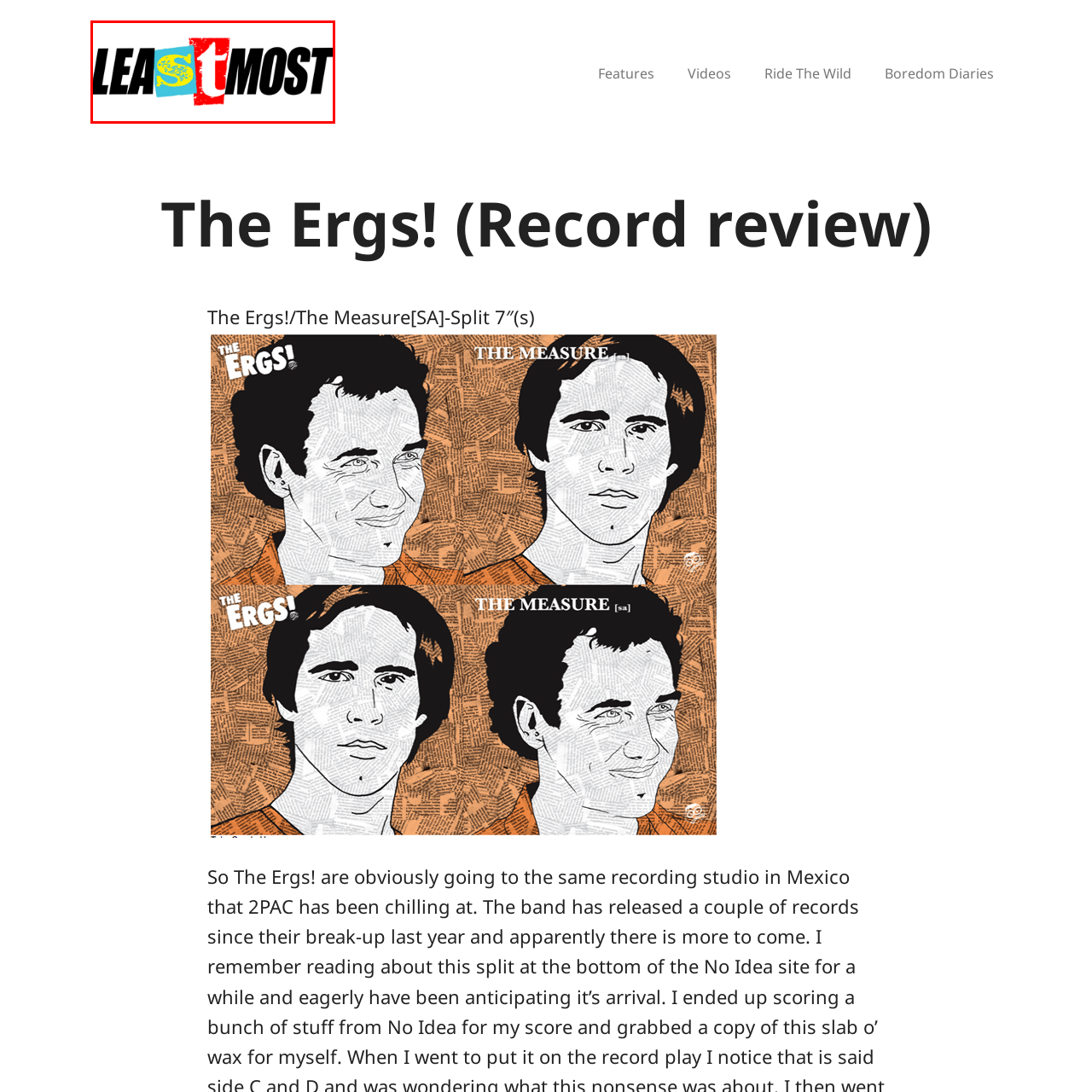Observe the content inside the red rectangle and respond to the question with one word or phrase: 
What type of records does the publication focus on?

Independent and notable records